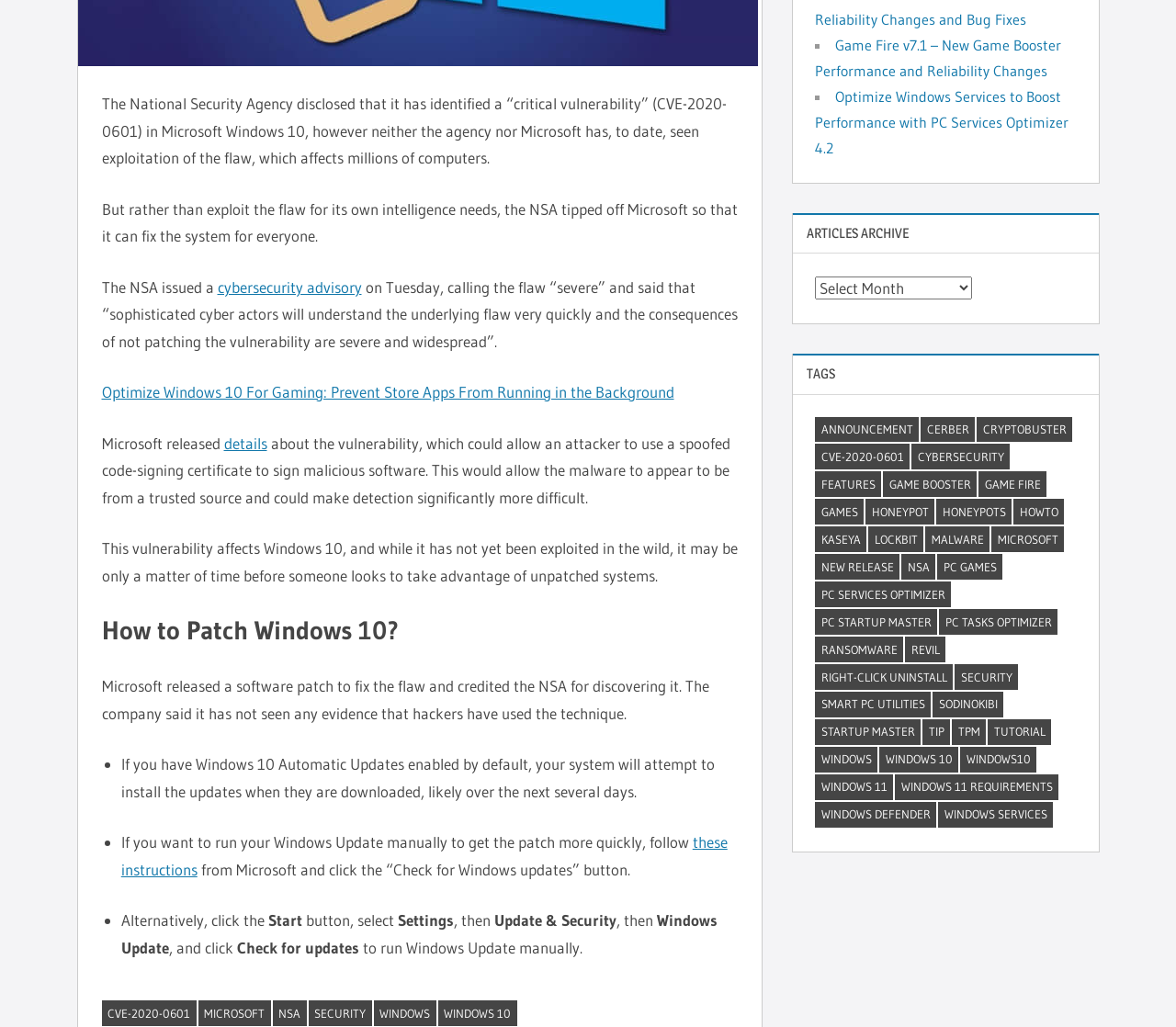Identify the bounding box for the described UI element: "Windows 10".

[0.372, 0.974, 0.439, 0.999]